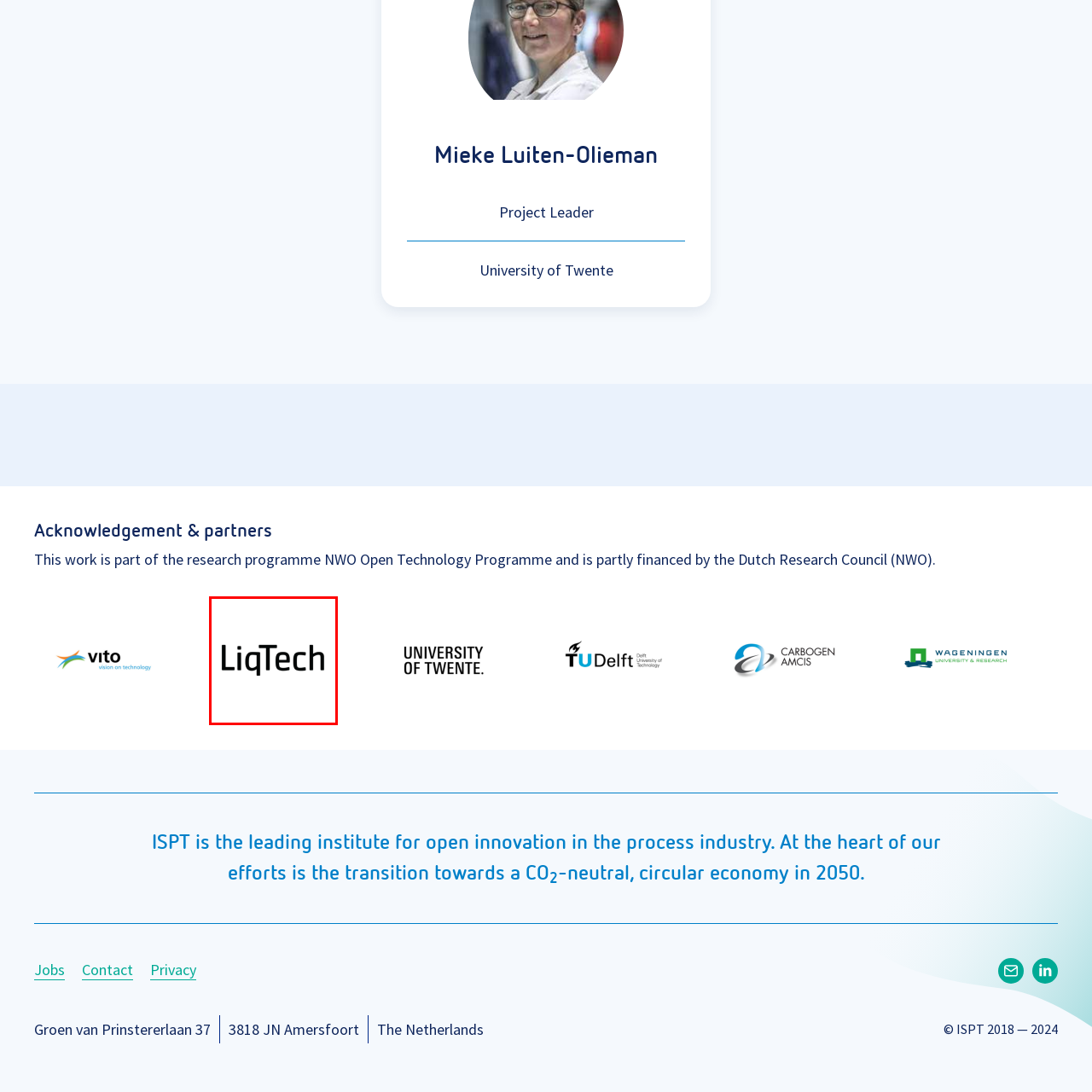Look at the image highlighted by the red boundary and answer the question with a succinct word or phrase:
Who is leading the project associated with the collaborative display?

Mieke Luiten-Olieman